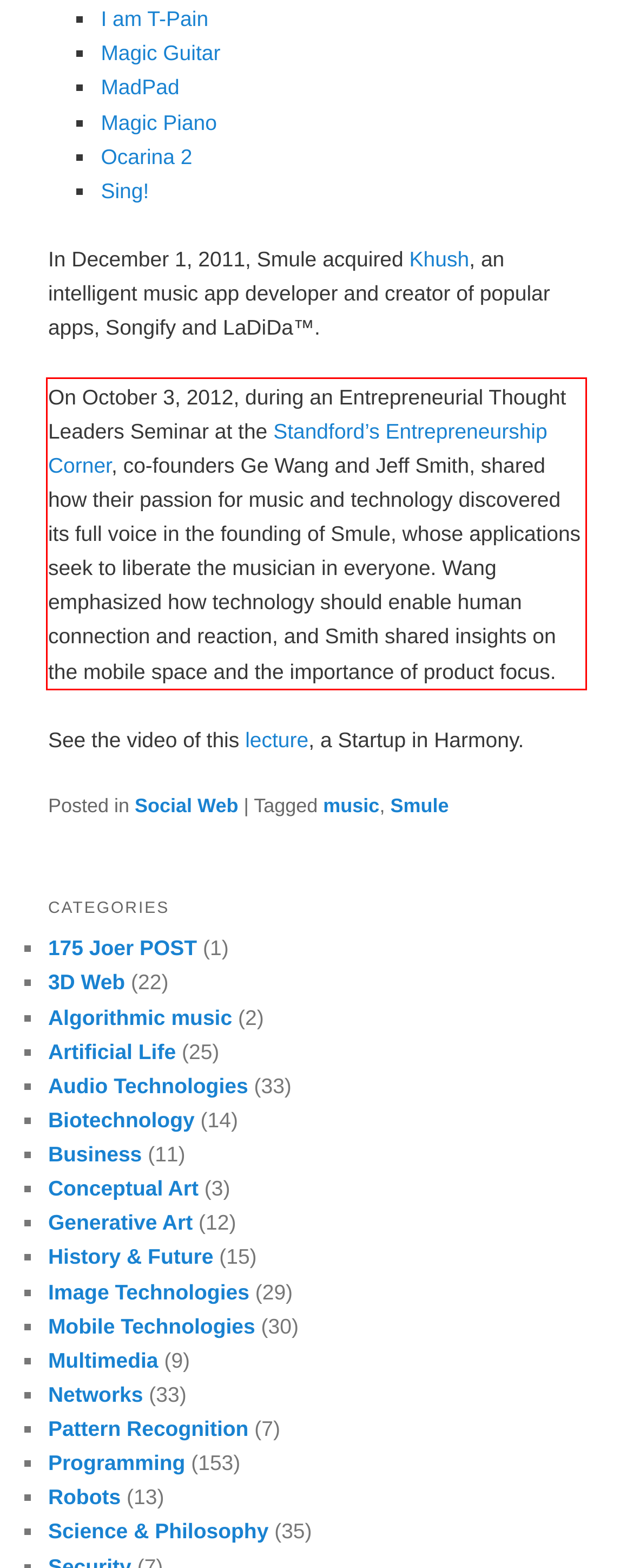Analyze the screenshot of the webpage that features a red bounding box and recognize the text content enclosed within this red bounding box.

On October 3, 2012, during an Entrepreneurial Thought Leaders Seminar at the Standford’s Entrepreneurship Corner, co-founders Ge Wang and Jeff Smith, shared how their passion for music and technology discovered its full voice in the founding of Smule, whose applications seek to liberate the musician in everyone. Wang emphasized how technology should enable human connection and reaction, and Smith shared insights on the mobile space and the importance of product focus.